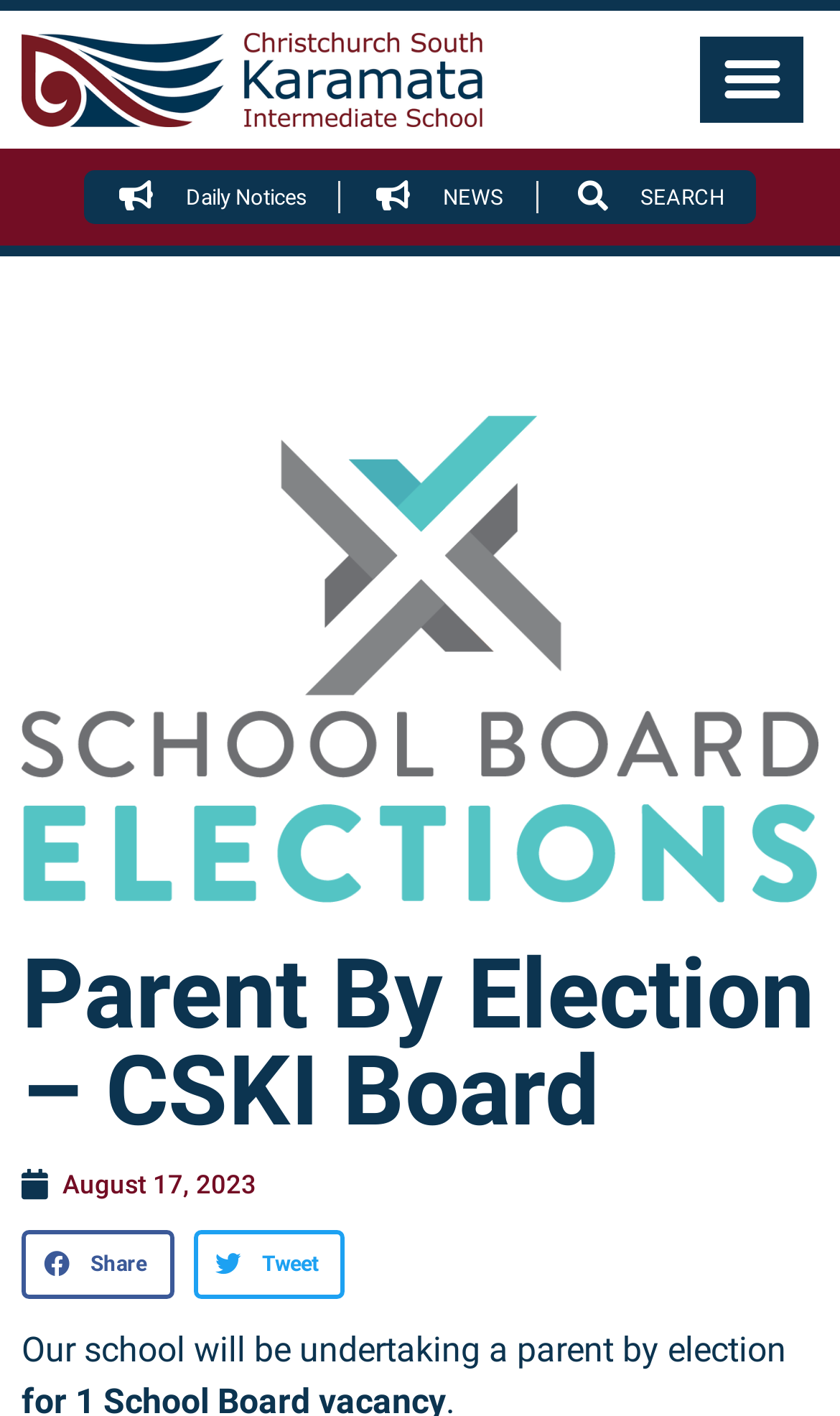Determine the bounding box for the HTML element described here: "NEWS". The coordinates should be given as [left, top, right, bottom] with each number being a float between 0 and 1.

[0.444, 0.127, 0.599, 0.15]